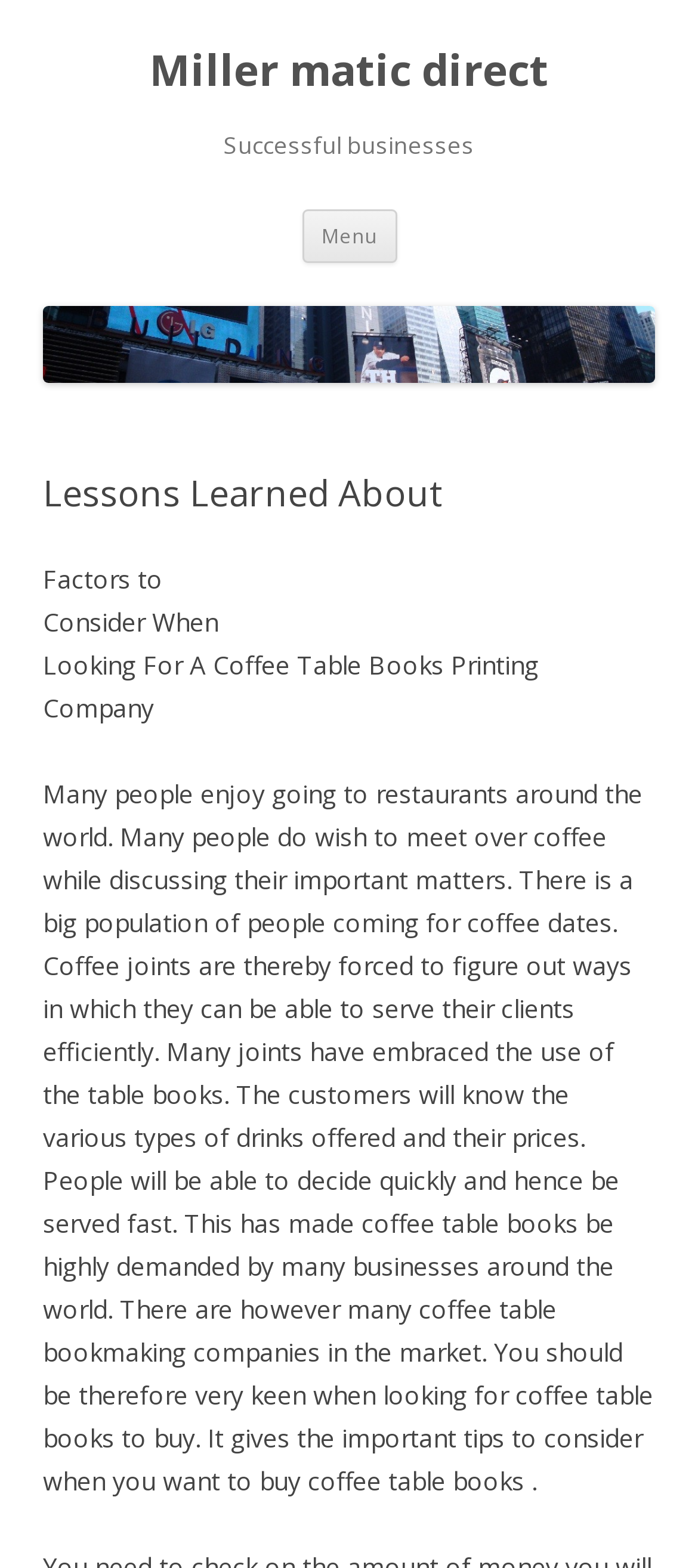What is the purpose of coffee table books in restaurants? Examine the screenshot and reply using just one word or a brief phrase.

To serve clients efficiently